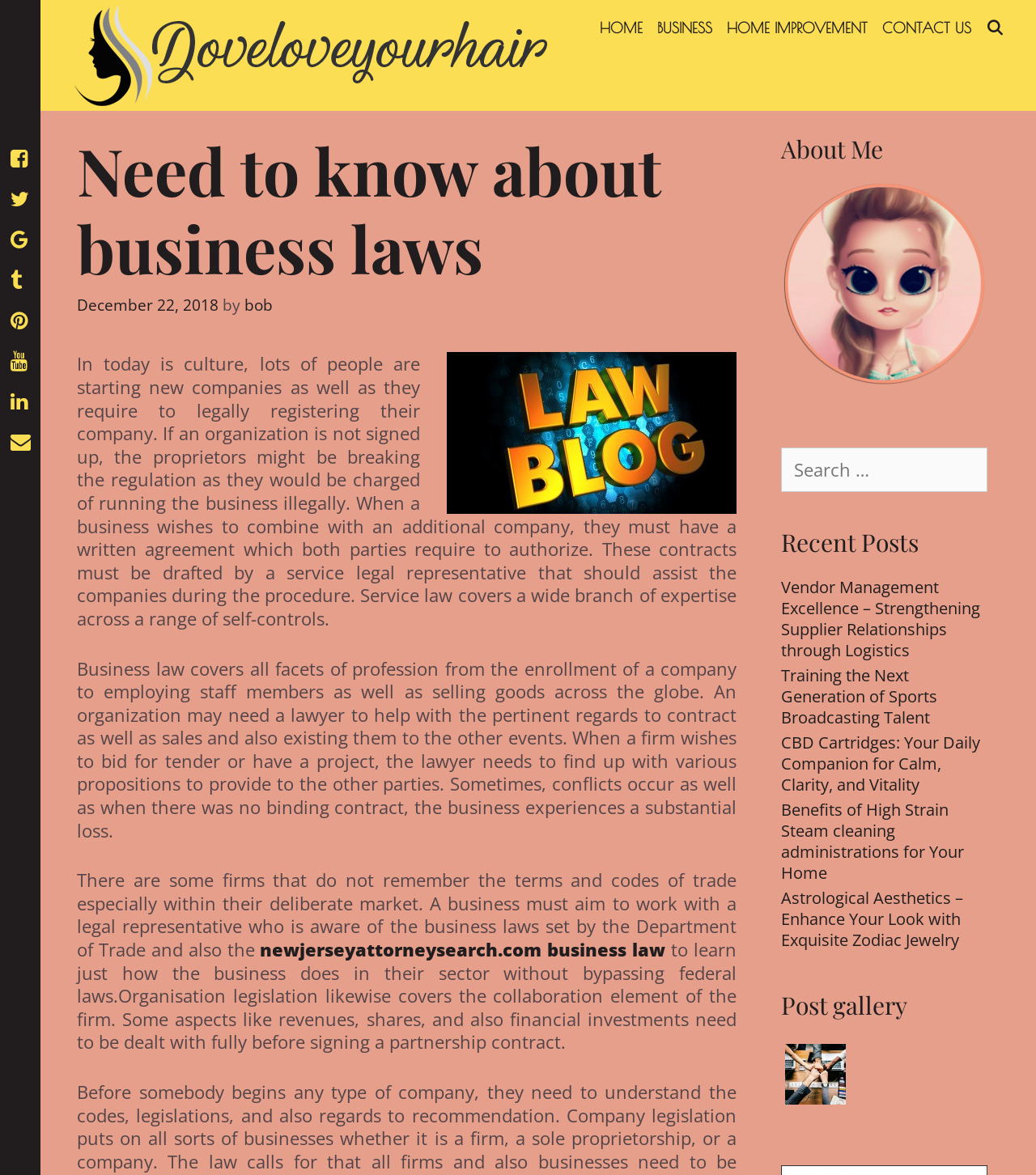Extract the bounding box coordinates of the UI element described by: "Infocom Network Private Limited.". The coordinates should include four float numbers ranging from 0 to 1, e.g., [left, top, right, bottom].

None